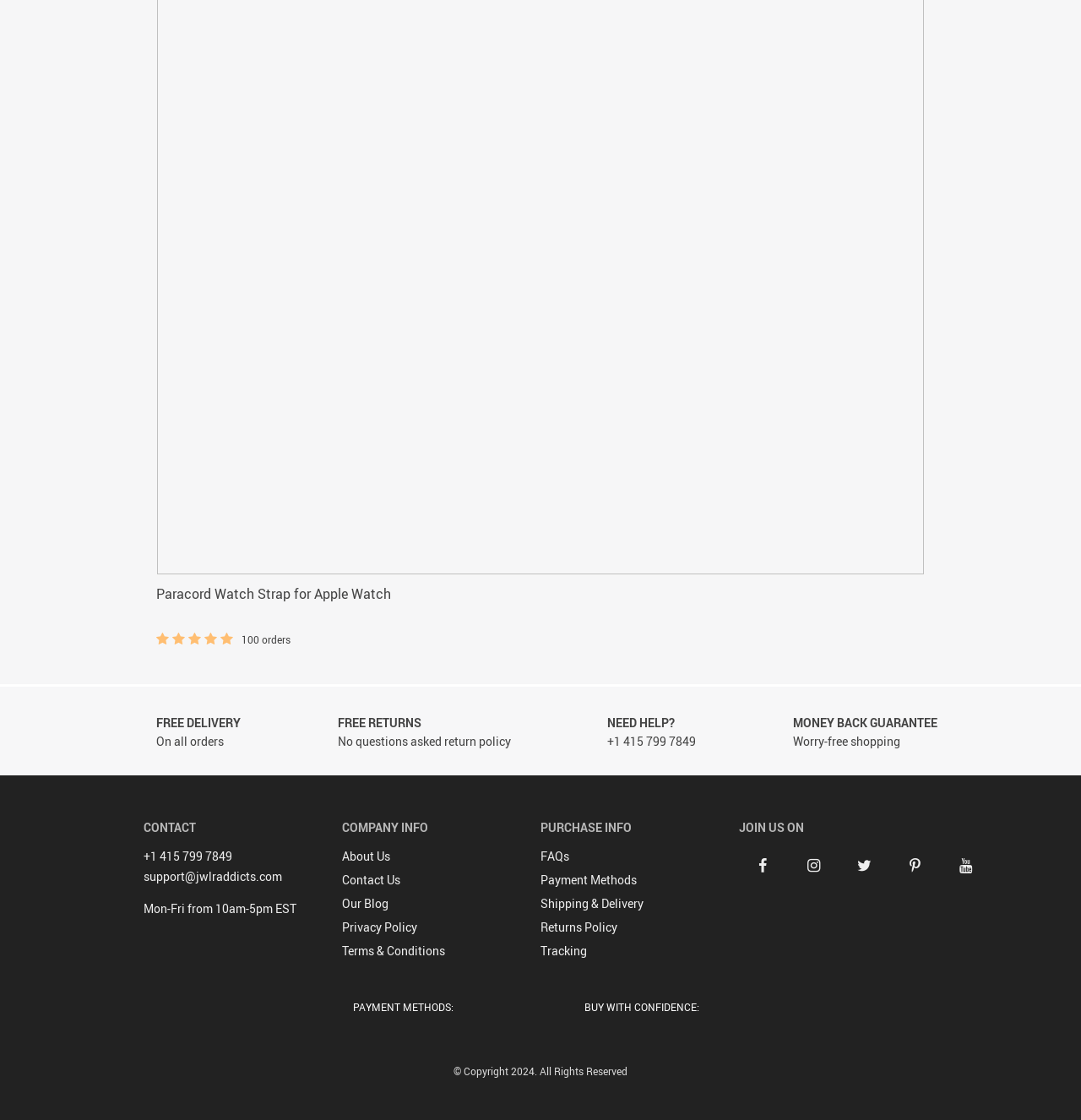Provide the bounding box coordinates of the section that needs to be clicked to accomplish the following instruction: "Follow the company on Facebook."

[0.745, 0.764, 0.762, 0.782]